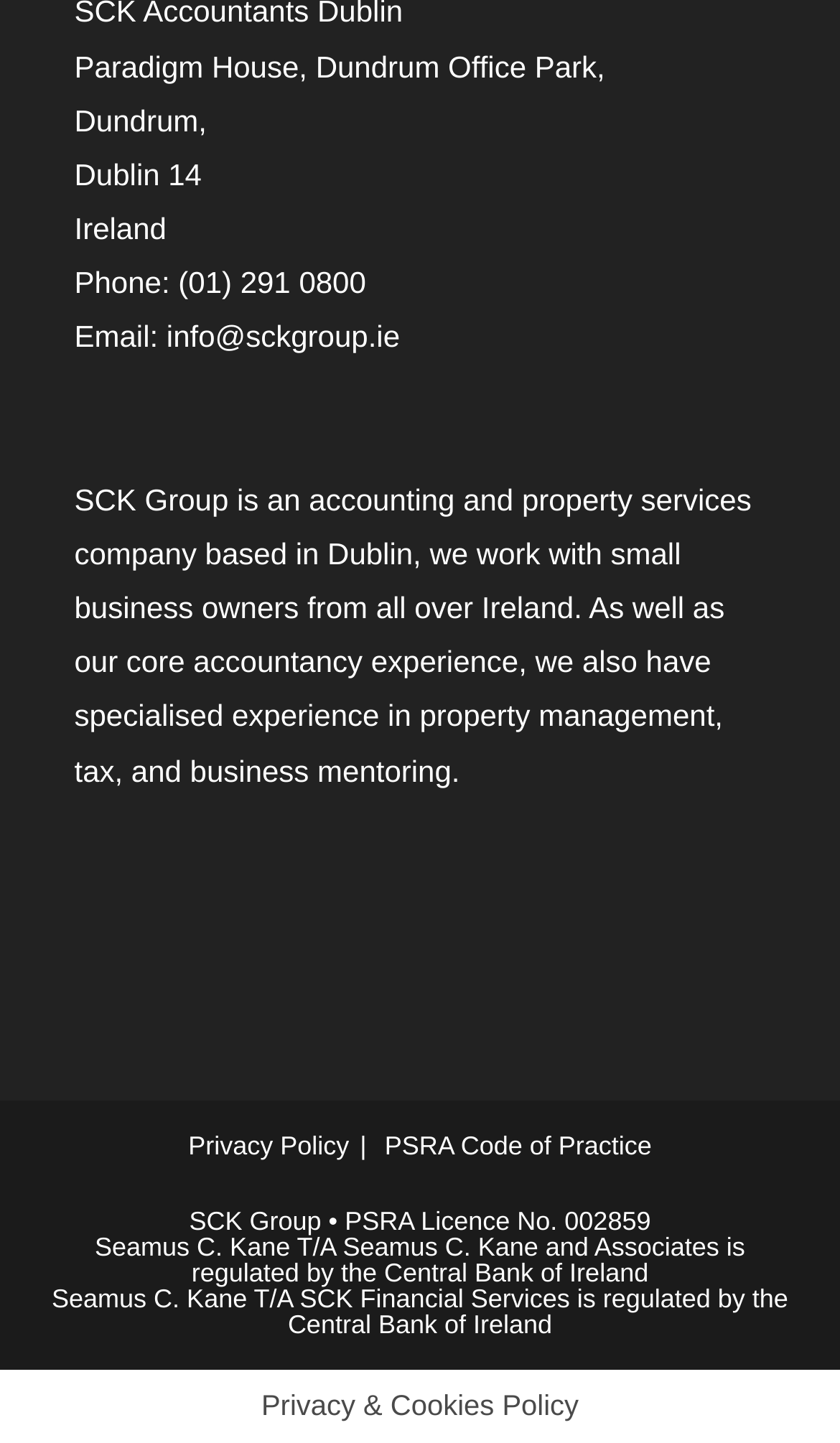Find and provide the bounding box coordinates for the UI element described with: "(01) 291 0800".

[0.212, 0.184, 0.436, 0.208]